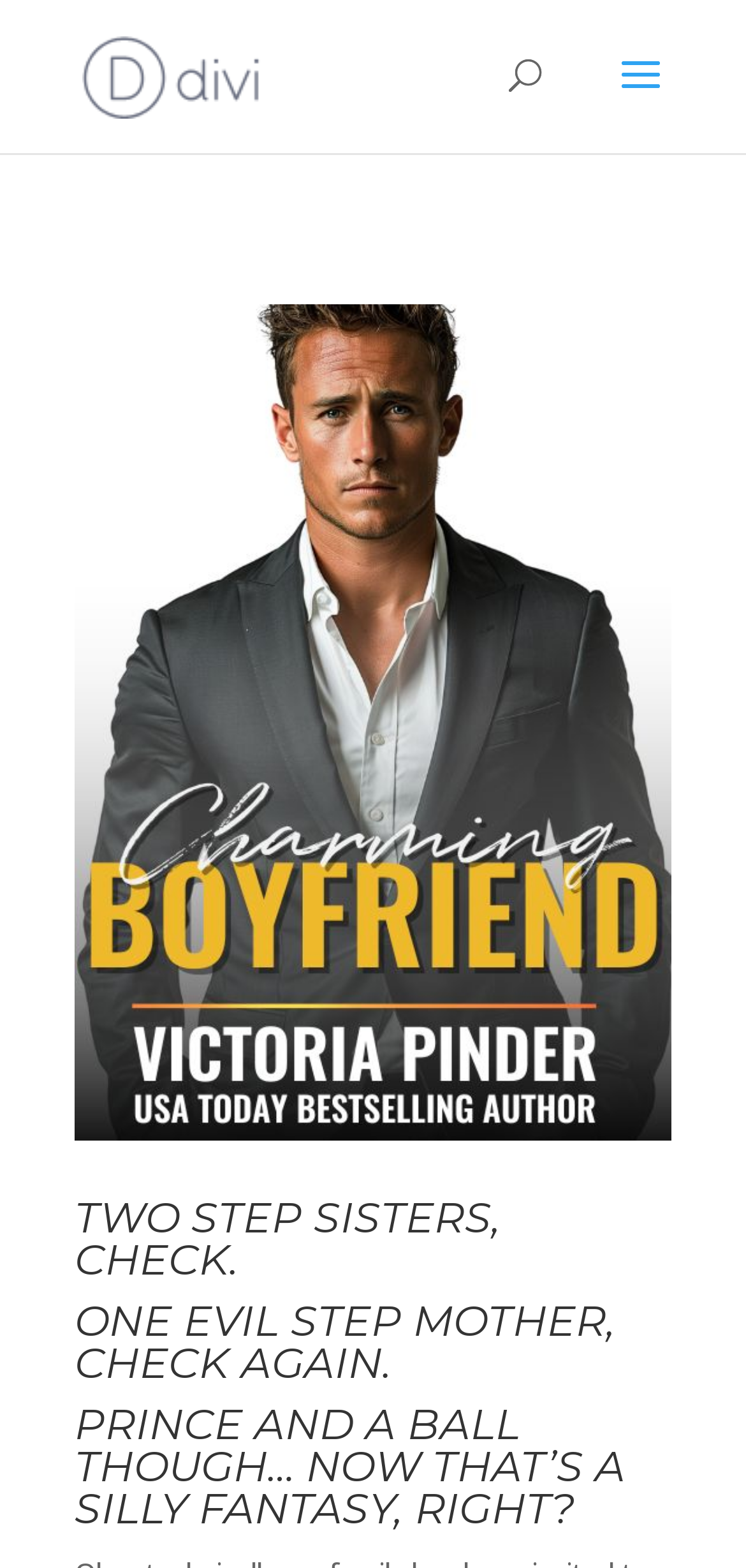Locate the bounding box coordinates for the element described below: "alt="Victoria Pinder"". The coordinates must be four float values between 0 and 1, formatted as [left, top, right, bottom].

[0.11, 0.035, 0.349, 0.058]